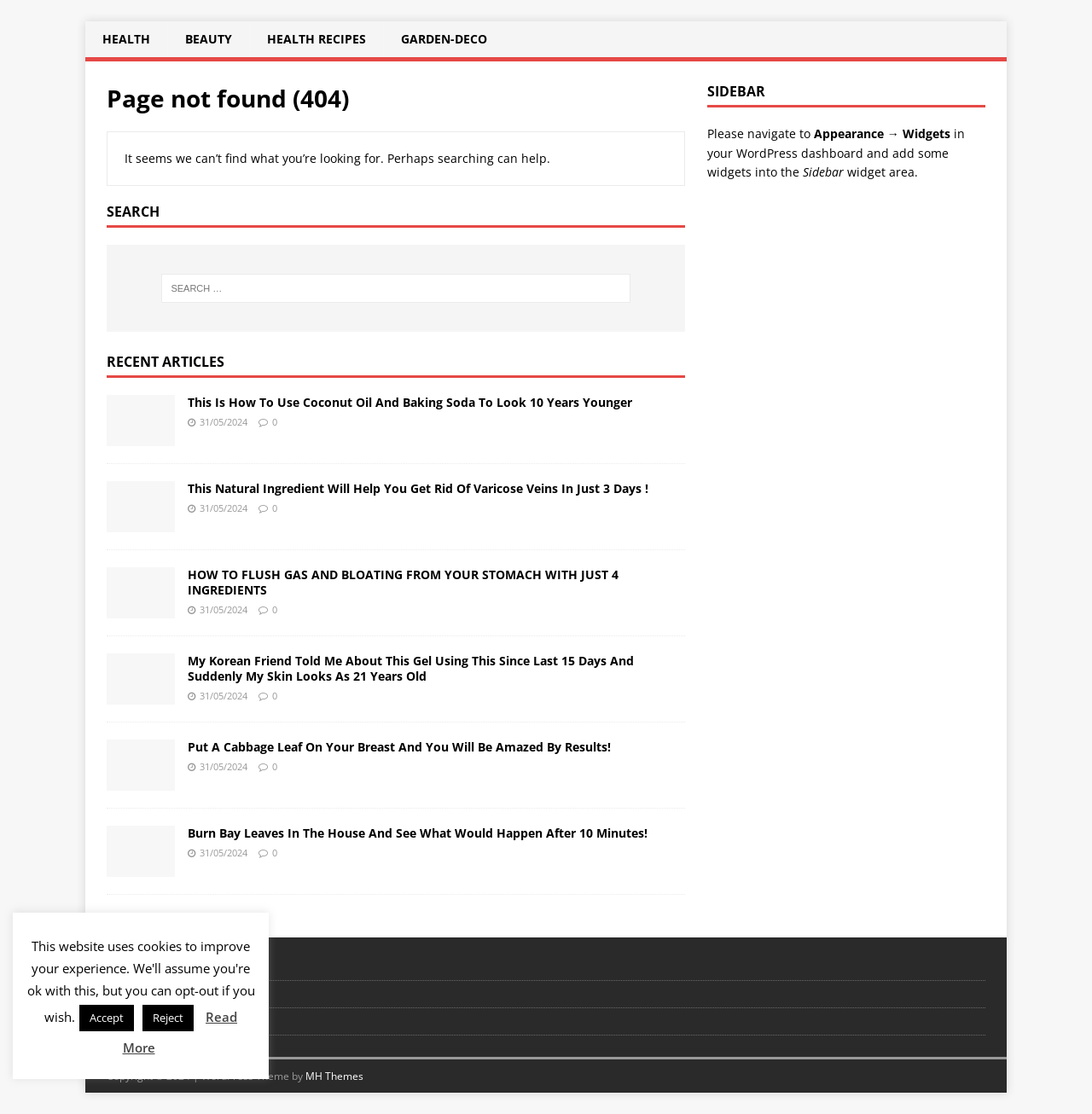Can you show the bounding box coordinates of the region to click on to complete the task described in the instruction: "Contact the website"?

[0.098, 0.905, 0.902, 0.929]